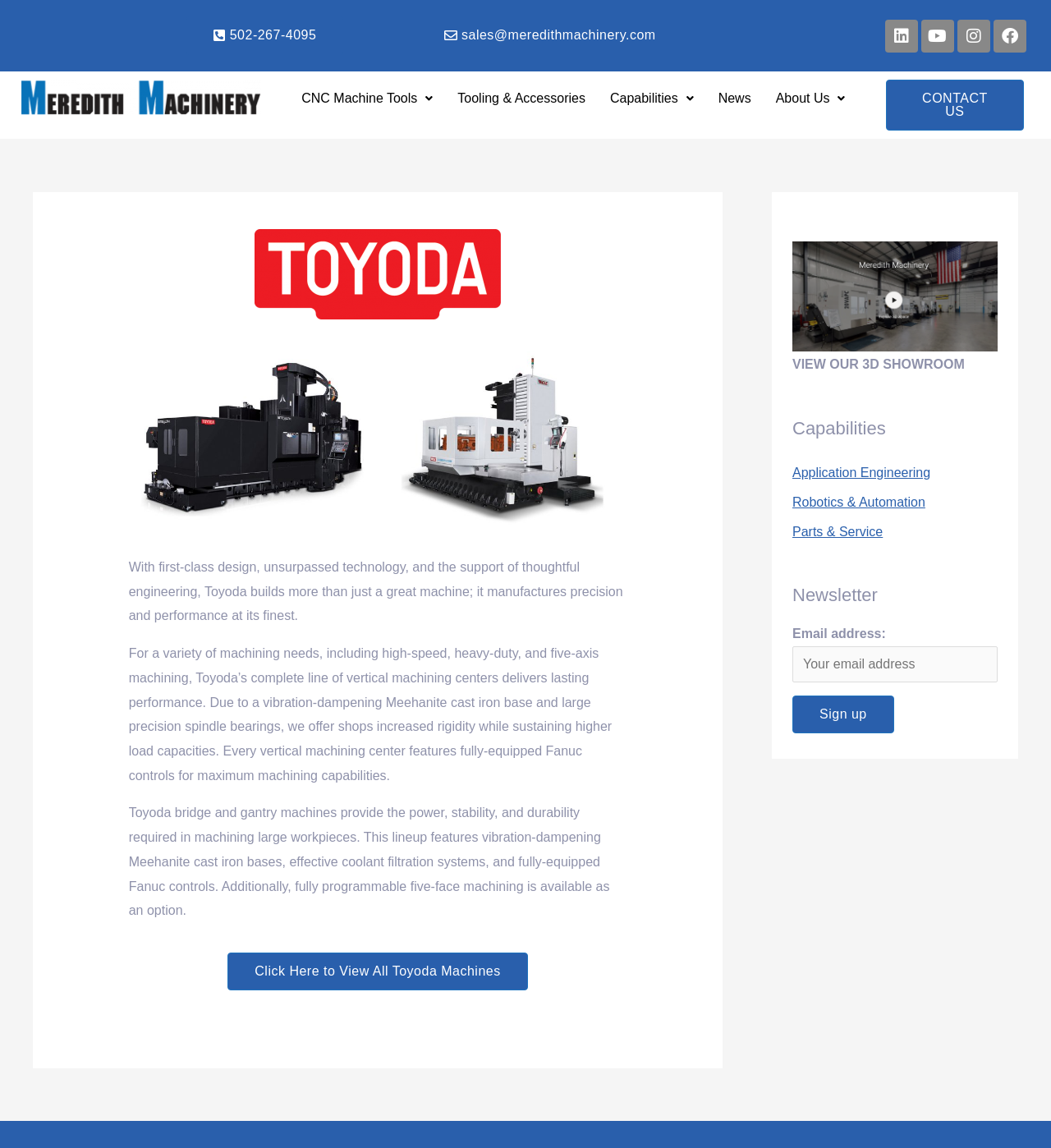Please give the bounding box coordinates of the area that should be clicked to fulfill the following instruction: "Click the CONTACT US link". The coordinates should be in the format of four float numbers from 0 to 1, i.e., [left, top, right, bottom].

[0.843, 0.069, 0.974, 0.114]